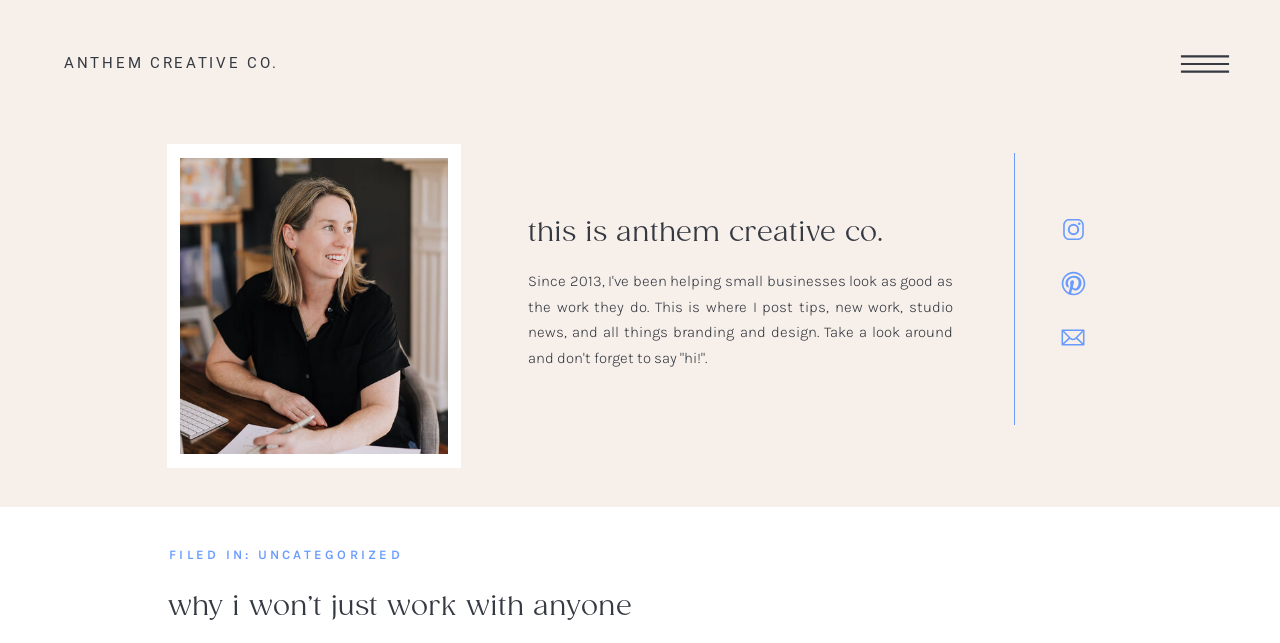Provide the bounding box coordinates of the HTML element described as: "Anthem Creative Co.". The bounding box coordinates should be four float numbers between 0 and 1, i.e., [left, top, right, bottom].

[0.05, 0.079, 0.487, 0.123]